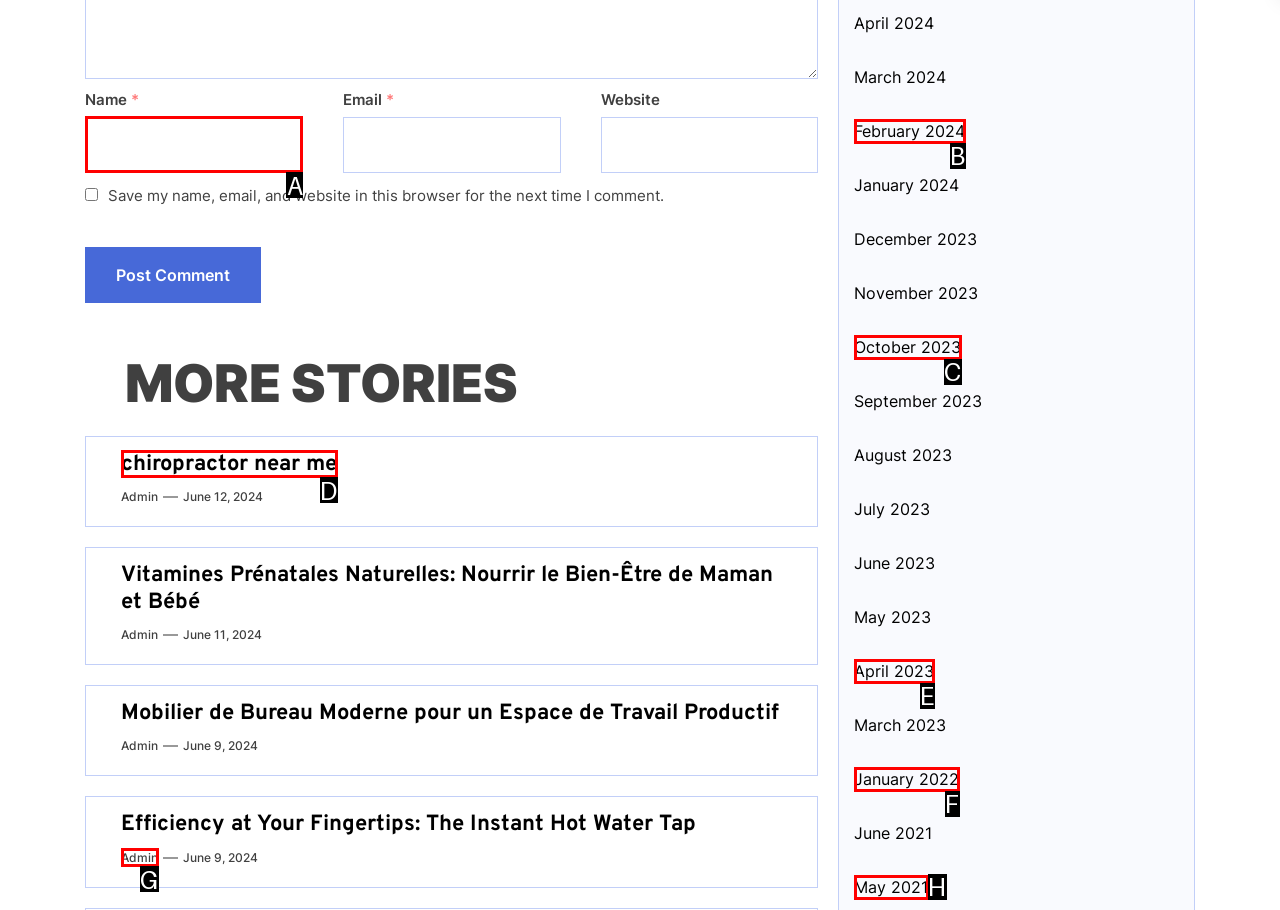Using the description: parent_node: Name * name="author", find the HTML element that matches it. Answer with the letter of the chosen option.

A